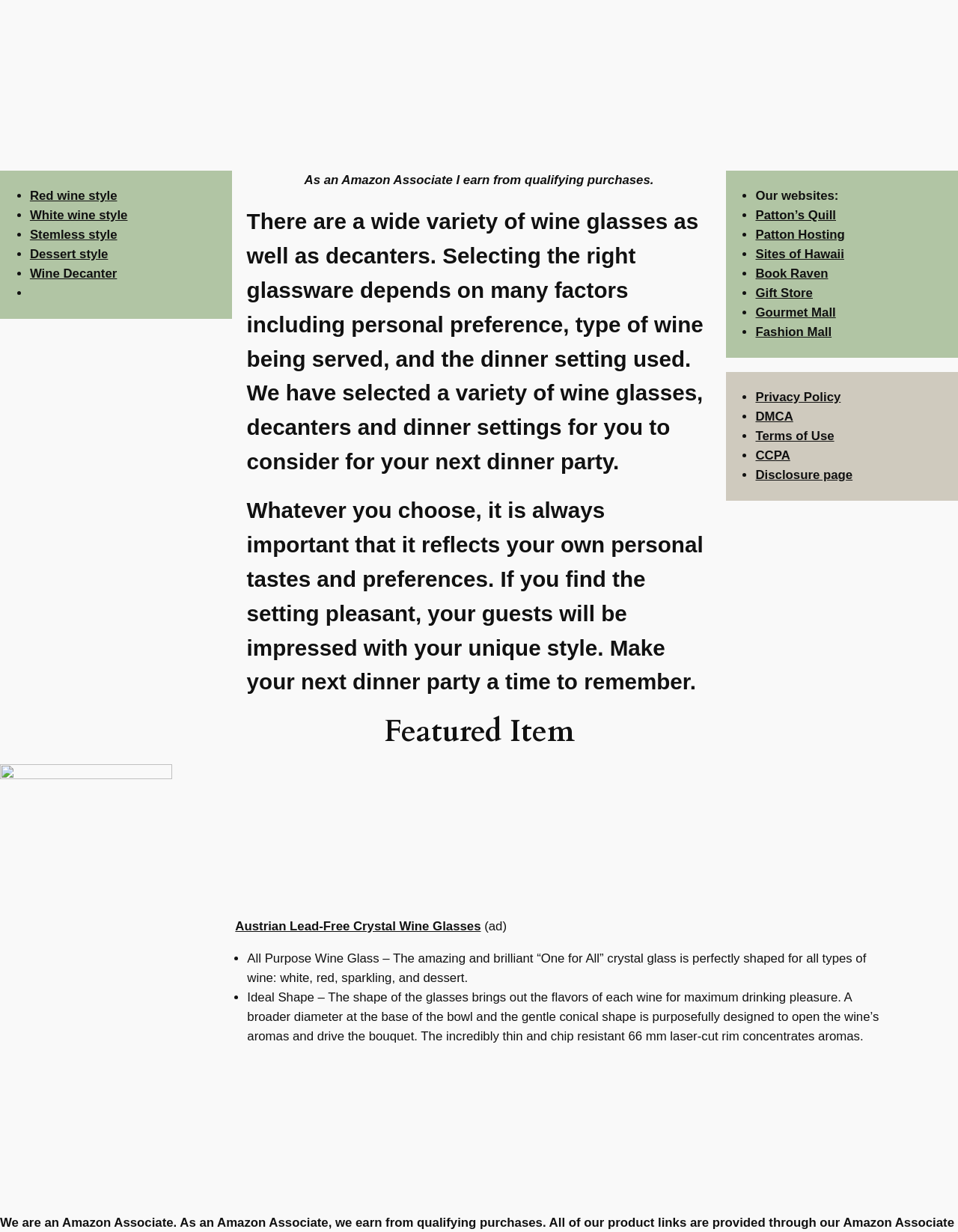Given the element description: "Stemless style", predict the bounding box coordinates of this UI element. The coordinates must be four float numbers between 0 and 1, given as [left, top, right, bottom].

[0.031, 0.185, 0.122, 0.196]